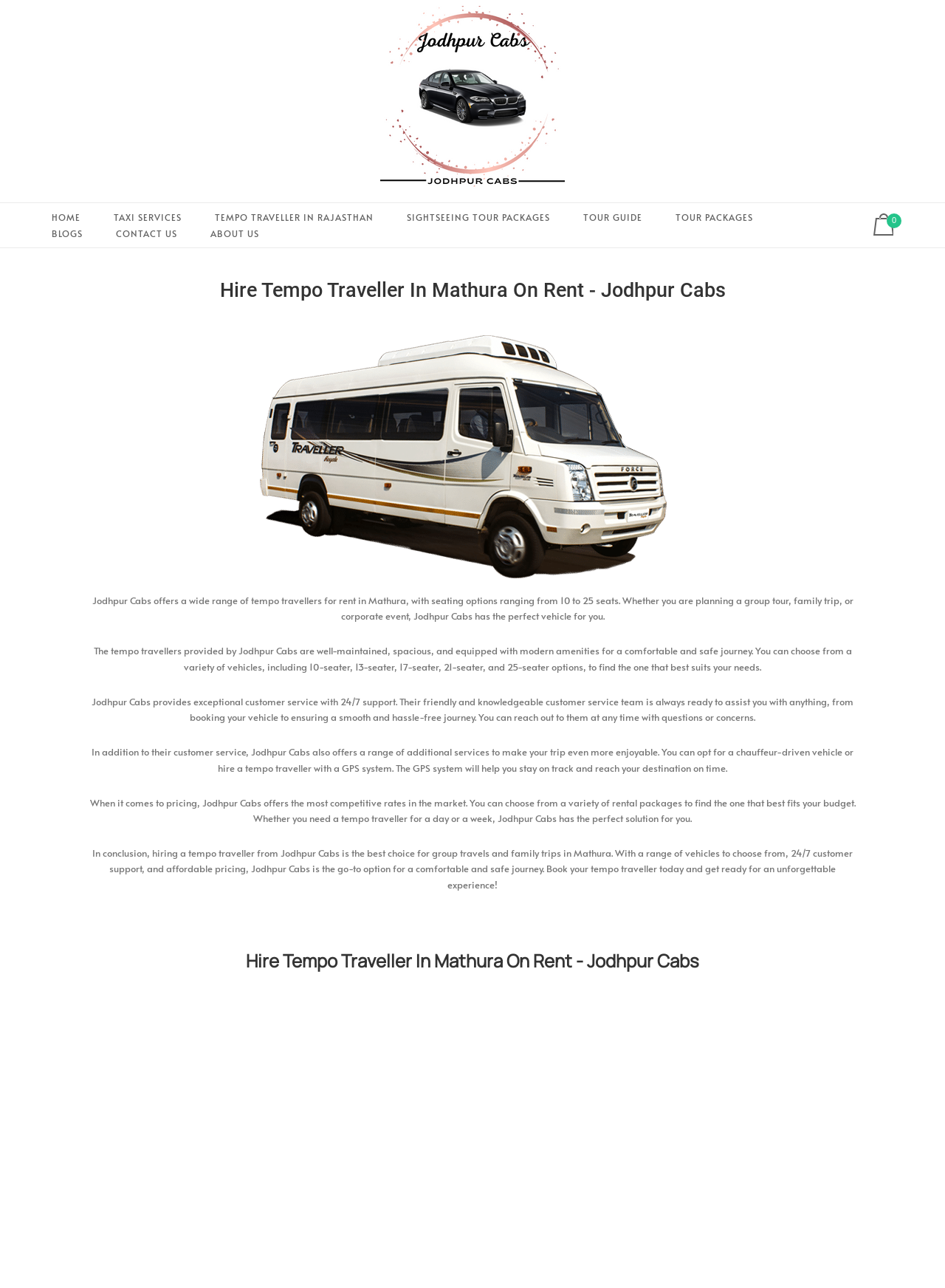Please provide a detailed answer to the question below based on the screenshot: 
What is the range of seating options for tempo travellers in Mathura?

According to the webpage, Jodhpur Cabs offers a wide range of tempo travellers for rent in Mathura, with seating options ranging from 10 to 25 seats. This information is provided in the static text element [1166].